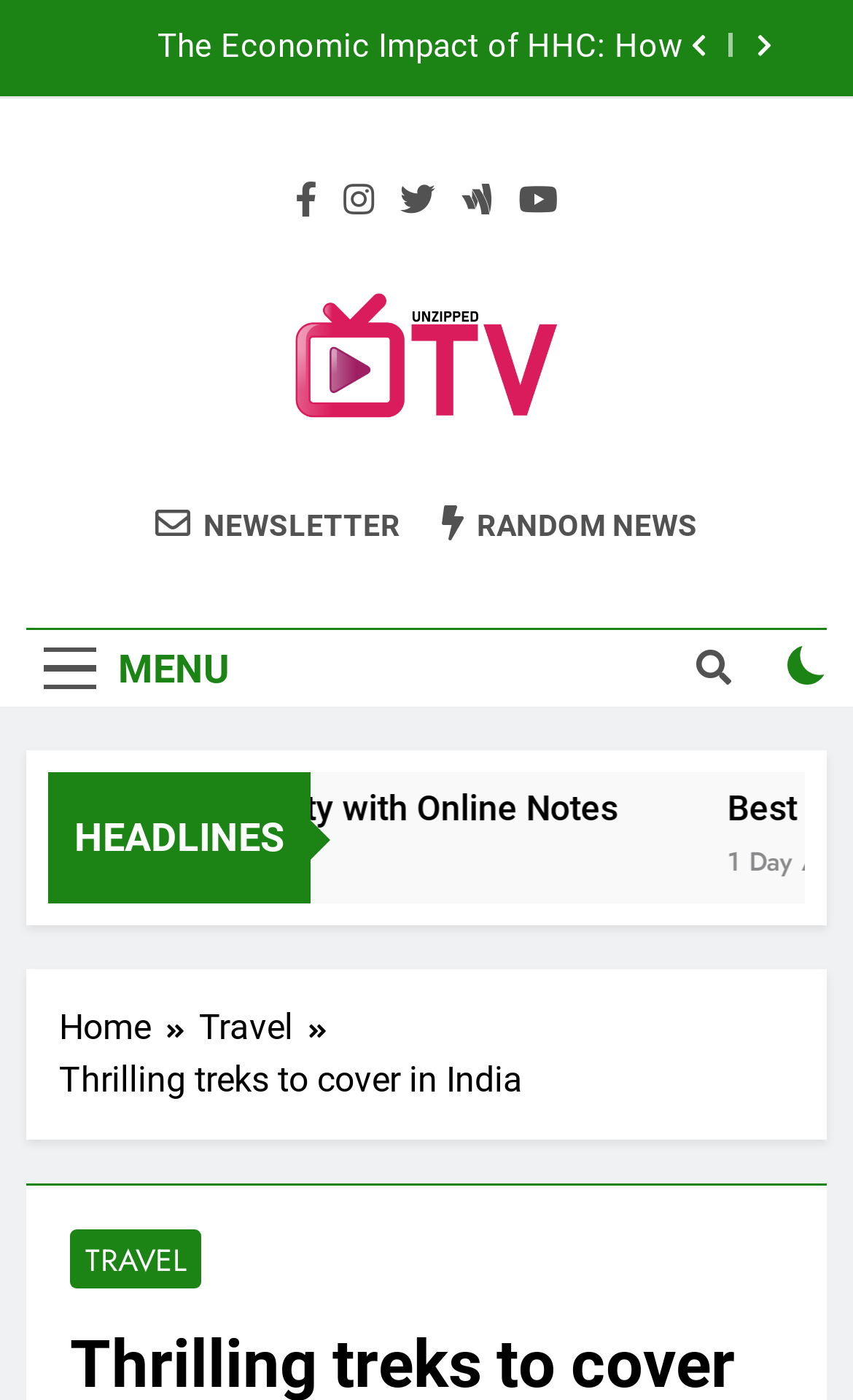Find the UI element described as: "Boosting Productivity with Online Notes" and predict its bounding box coordinates. Ensure the coordinates are four float numbers between 0 and 1, [left, top, right, bottom].

[0.268, 0.563, 0.991, 0.593]